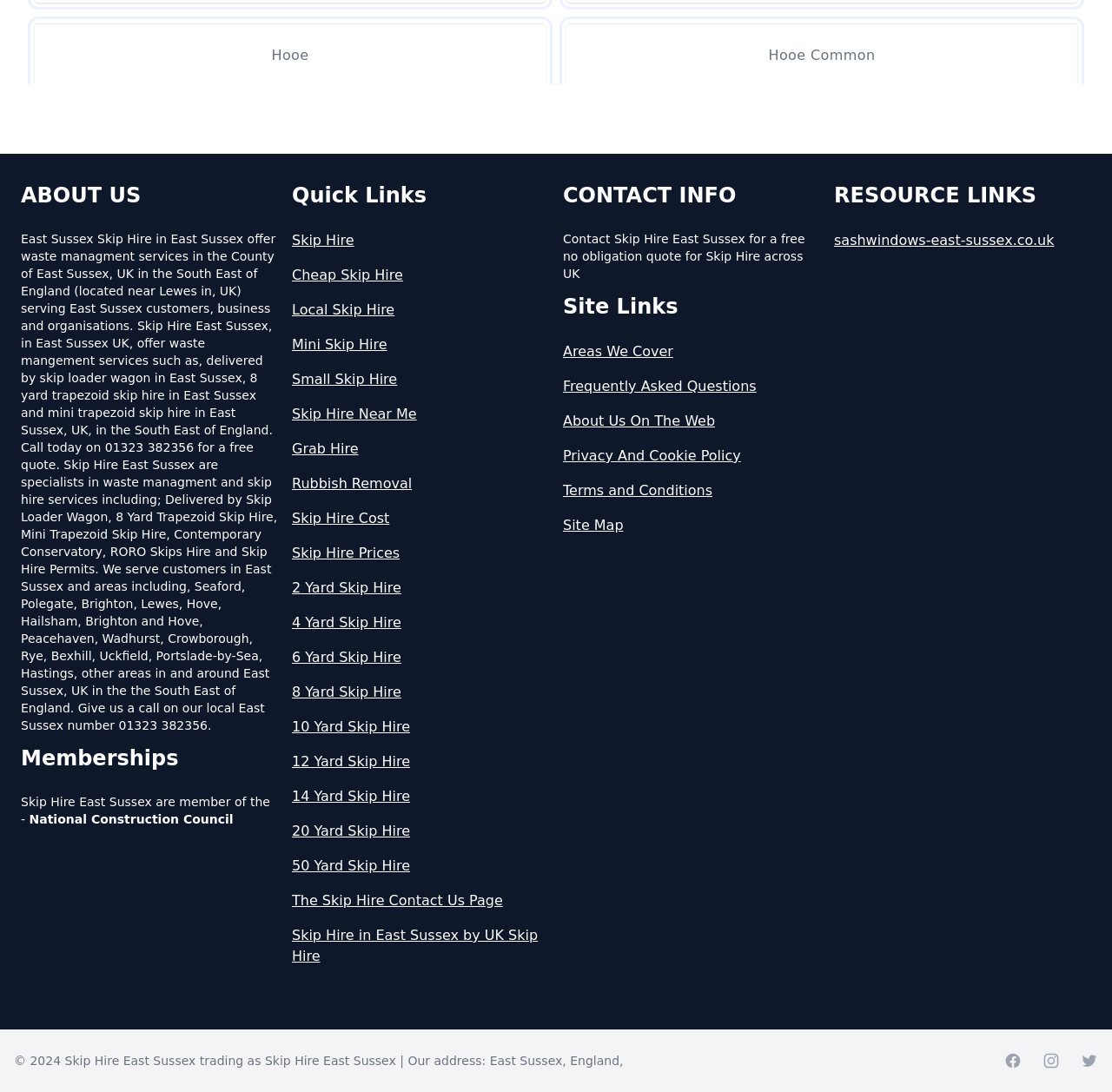Look at the image and answer the question in detail:
What is the membership of Skip Hire East Sussex?

I found the membership by reading the text content of the webpage, specifically the 'Memberships' section, which mentions 'Skip Hire East Sussex are member of the - National Construction Council'.